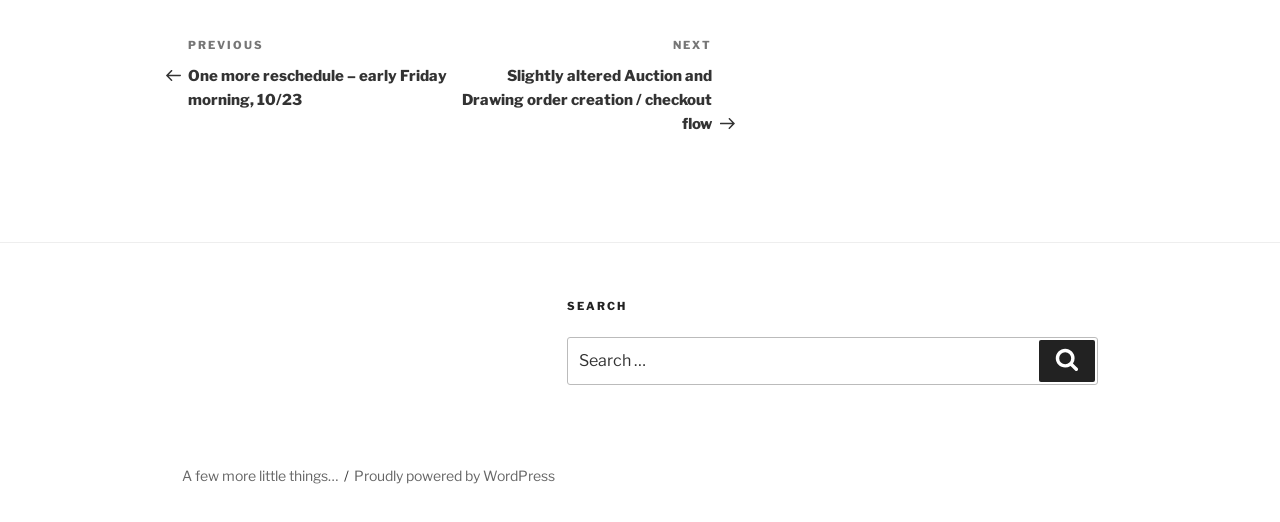Extract the bounding box of the UI element described as: "Search".

[0.812, 0.651, 0.855, 0.732]